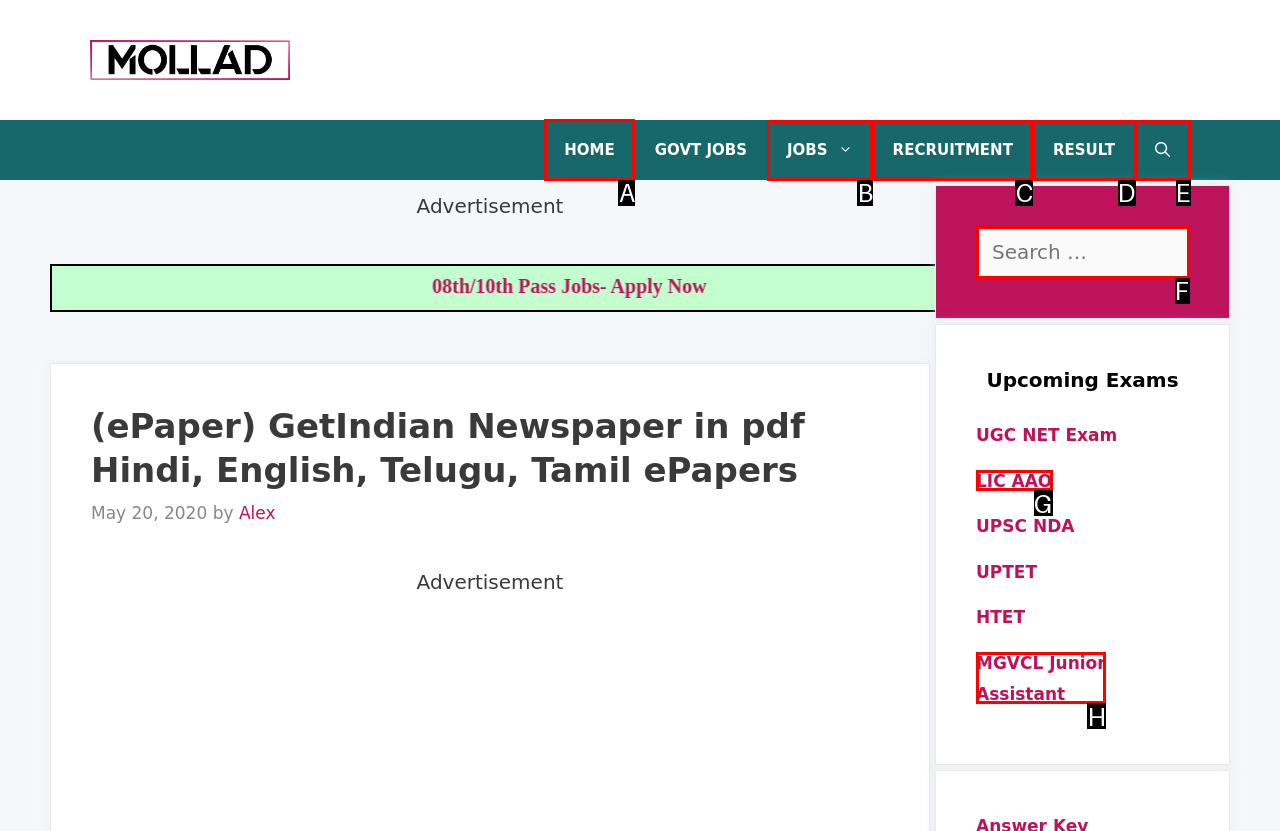Given the instruction: Go to HOME page, which HTML element should you click on?
Answer with the letter that corresponds to the correct option from the choices available.

A